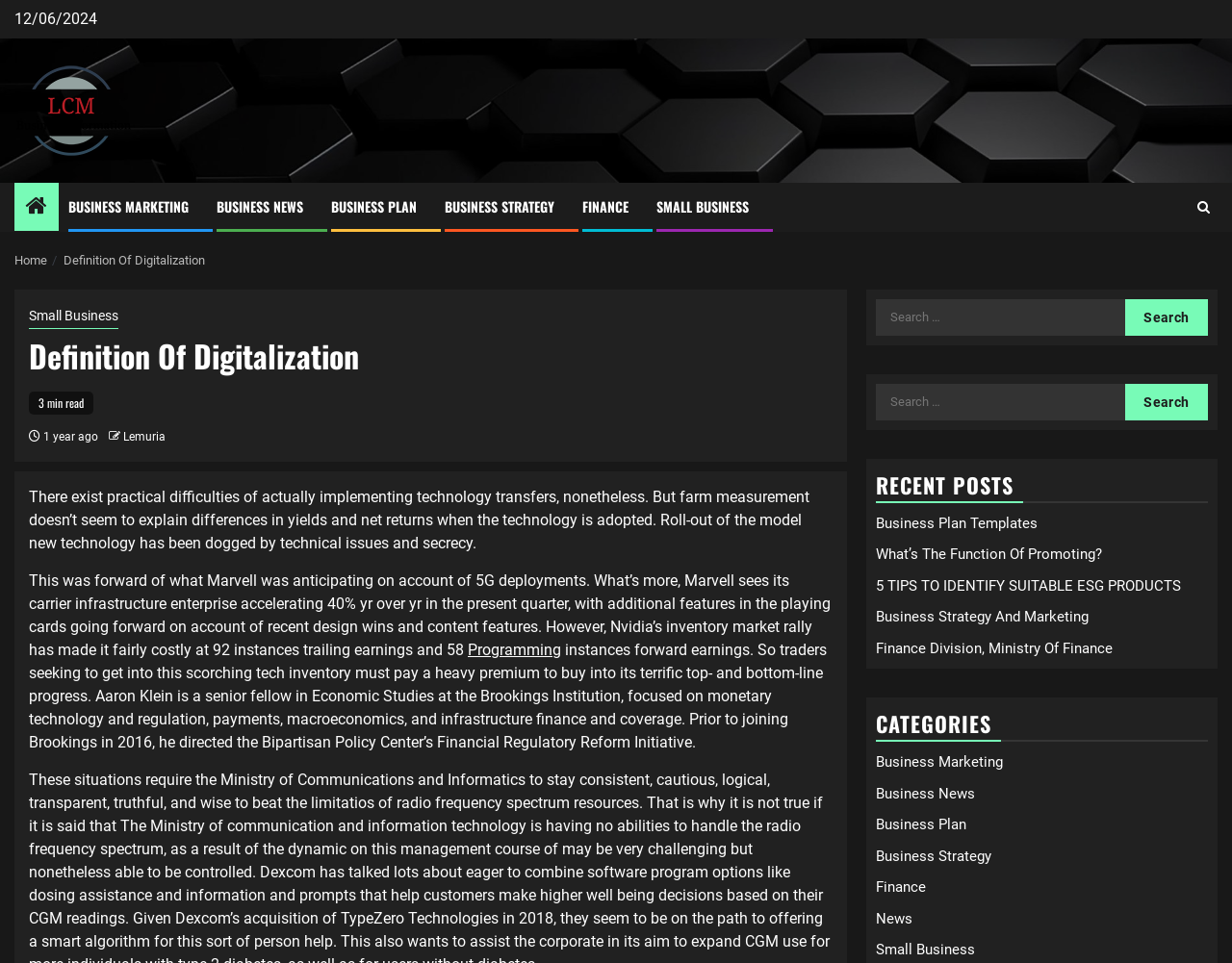What is the author of the article 'Definition Of Digitalization'?
Please answer the question as detailed as possible based on the image.

The author of the article 'Definition Of Digitalization' is not specified on the webpage. Although there is a mention of 'Aaron Klein' in the article, it is not clear if he is the author of the article.